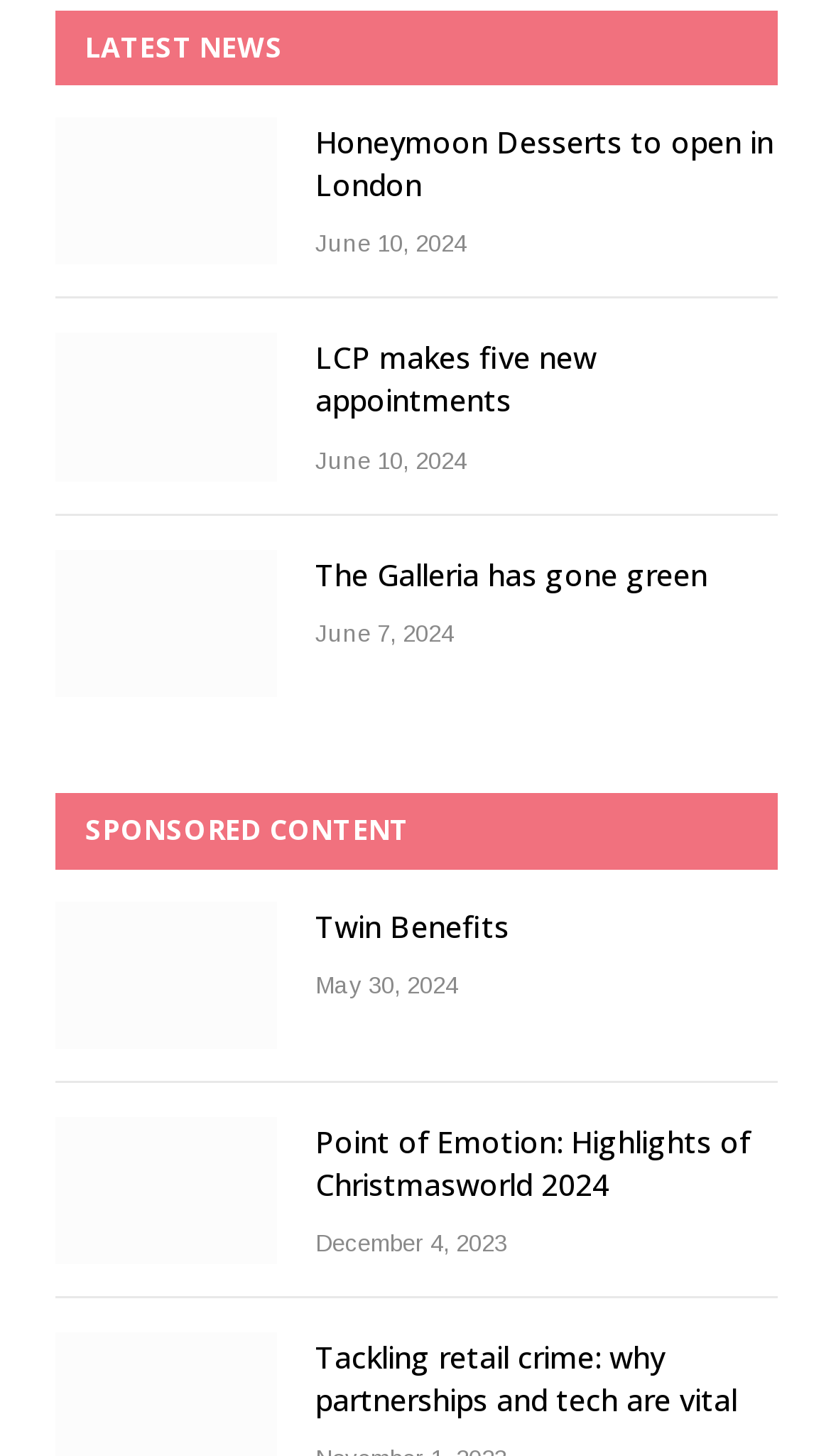How many news articles are on this page? Please answer the question using a single word or phrase based on the image.

5